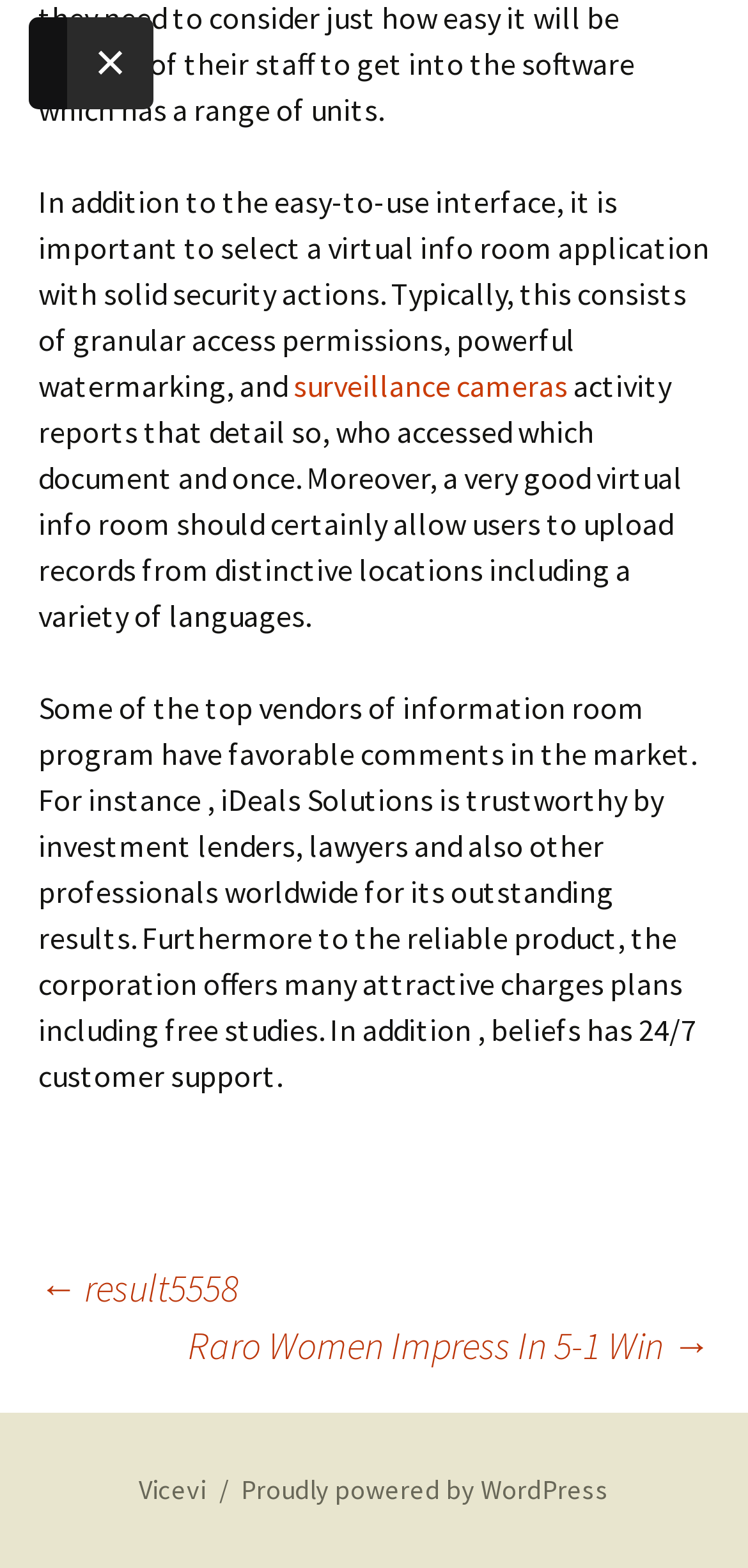What is the name of the platform that powers the website?
Please provide a single word or phrase as your answer based on the screenshot.

WordPress